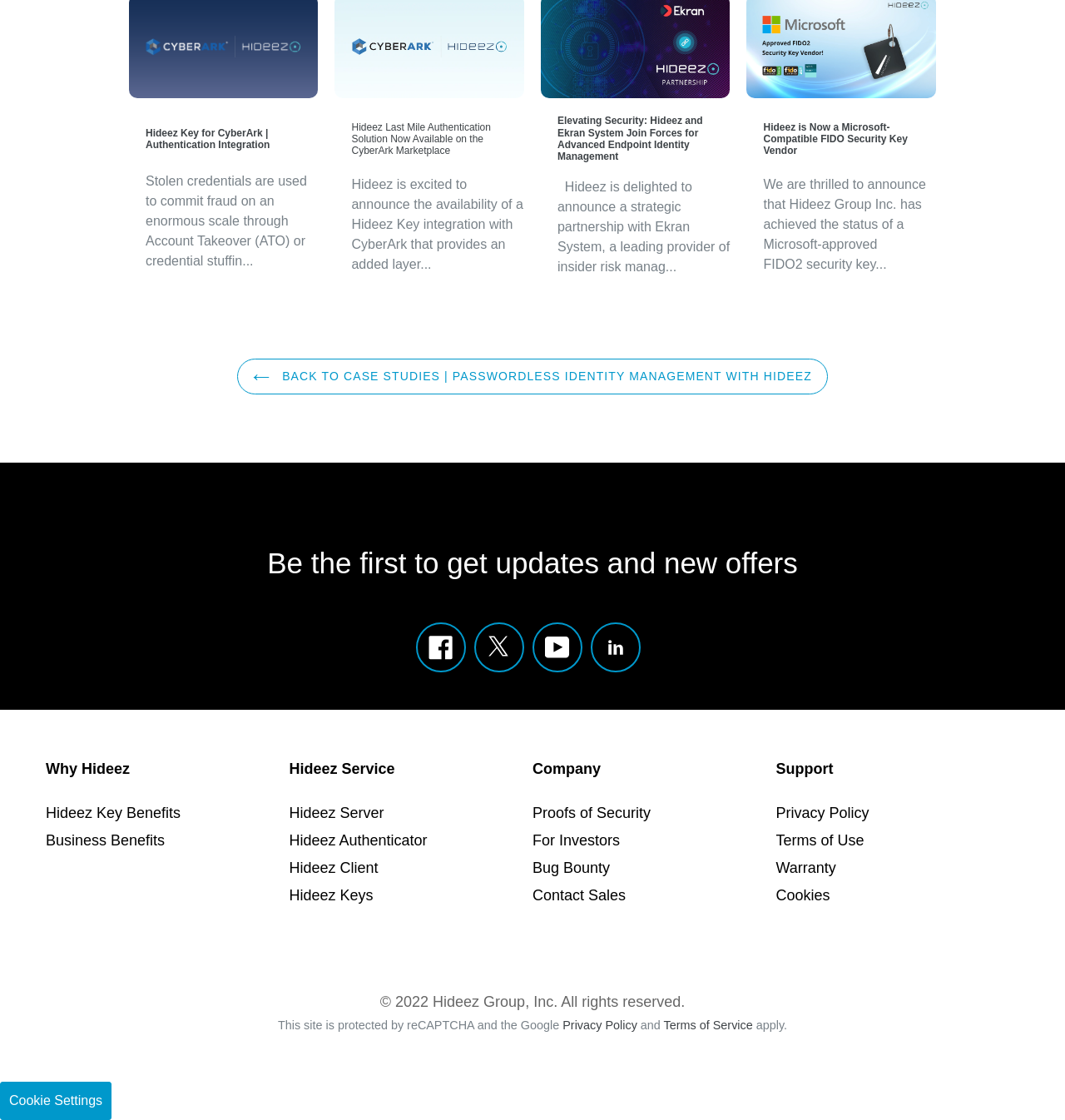Please answer the following question using a single word or phrase: What is the name of the company that achieved Microsoft-approved FIDO2 security key vendor status?

Hideez Group Inc.